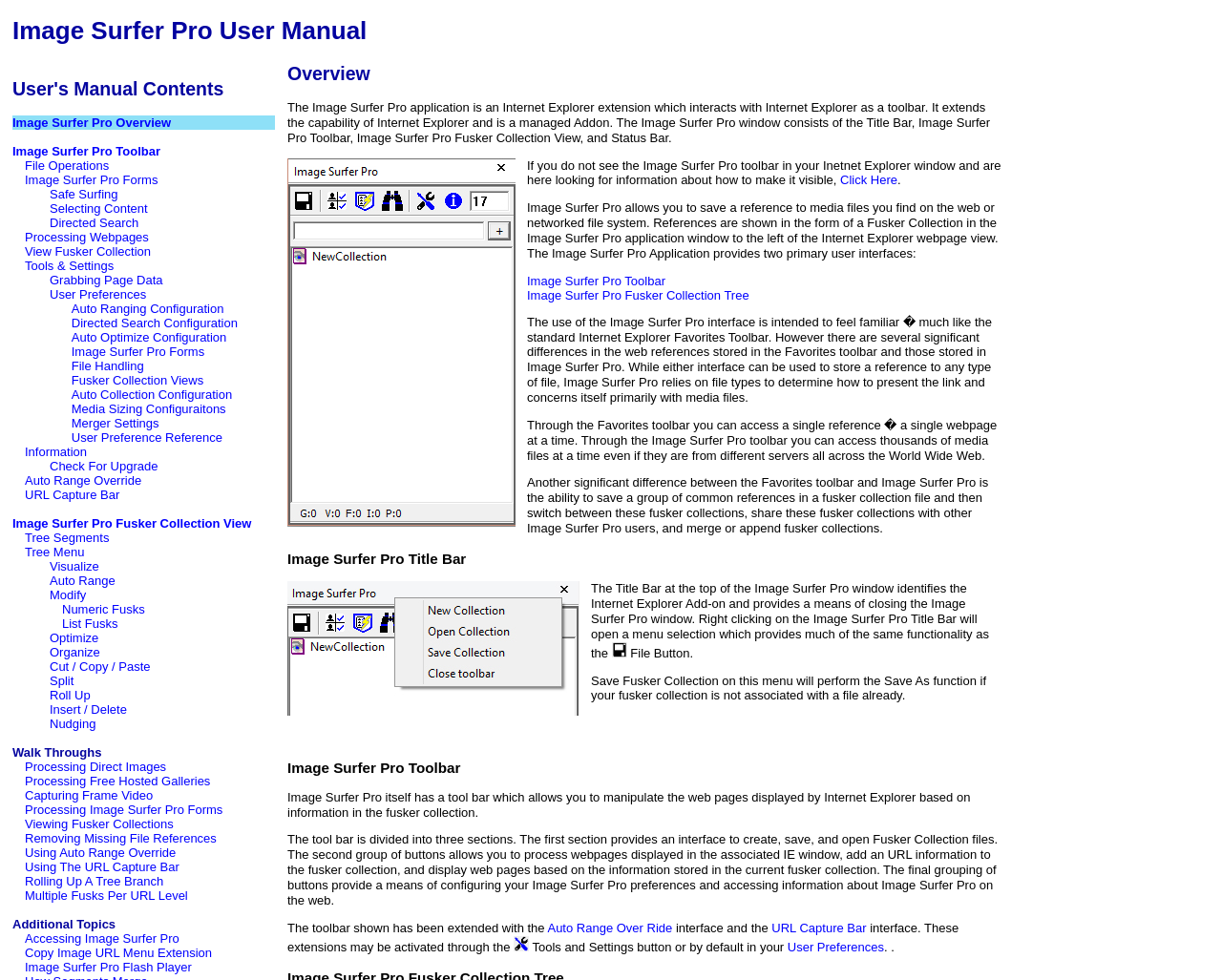Determine the bounding box coordinates of the element's region needed to click to follow the instruction: "Check For Upgrade". Provide these coordinates as four float numbers between 0 and 1, formatted as [left, top, right, bottom].

[0.041, 0.469, 0.129, 0.483]